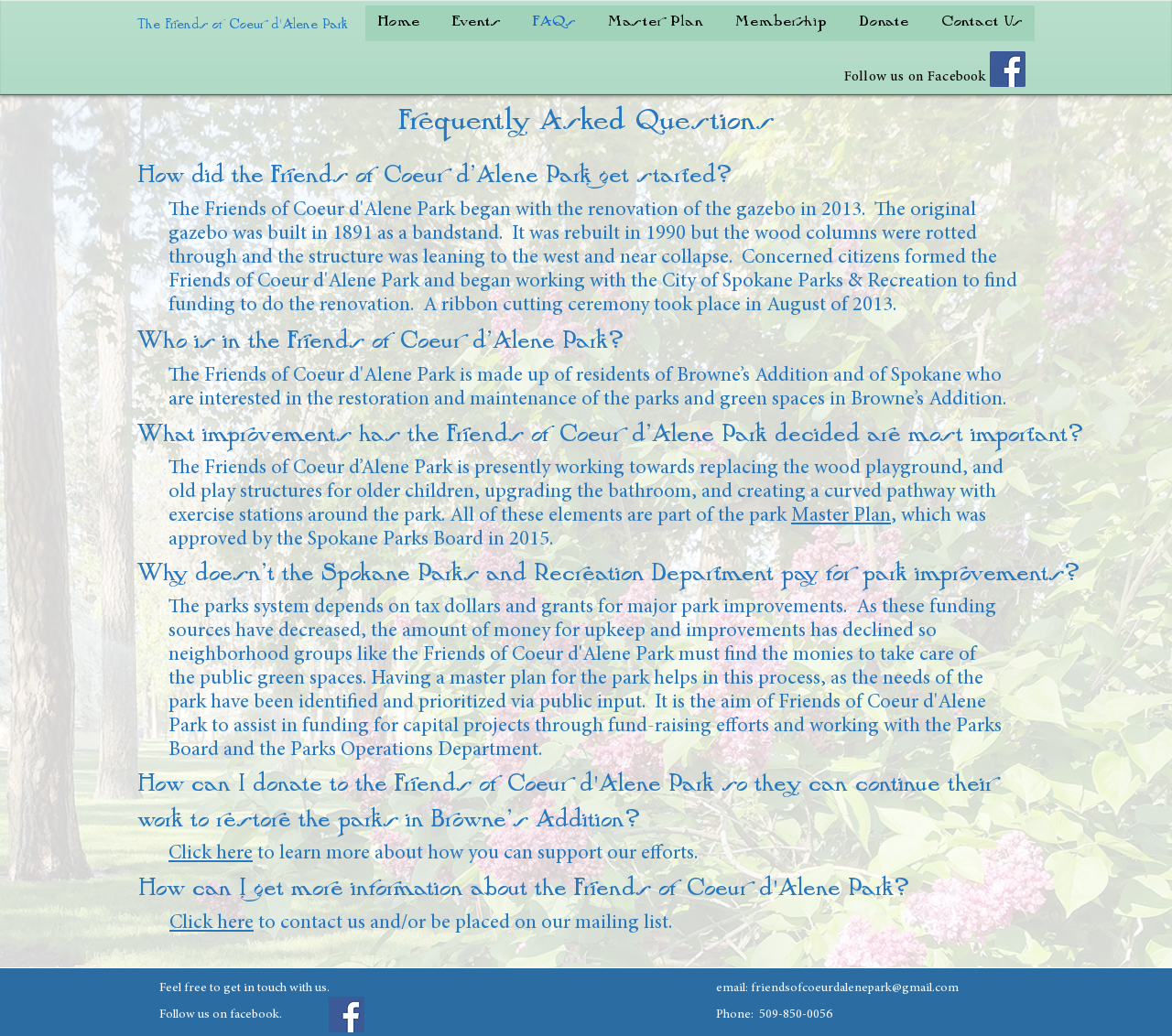Please provide the bounding box coordinates for the element that needs to be clicked to perform the instruction: "Follow us on Facebook". The coordinates must consist of four float numbers between 0 and 1, formatted as [left, top, right, bottom].

[0.845, 0.05, 0.875, 0.084]